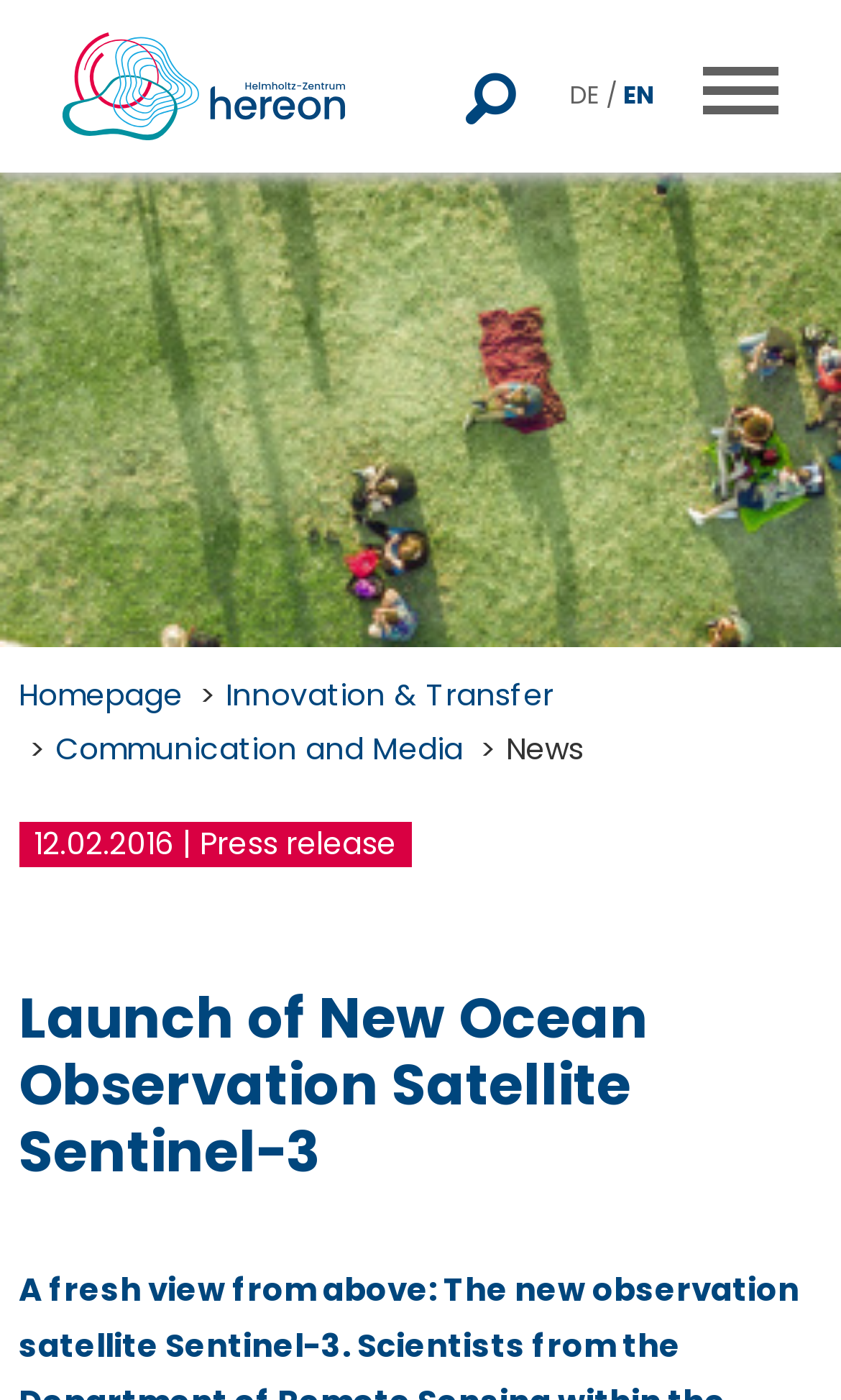What is the main topic of the webpage?
Please ensure your answer to the question is detailed and covers all necessary aspects.

The main topic is located at the center of the webpage, and it is a heading with a bounding box of [0.022, 0.648, 0.978, 0.856].